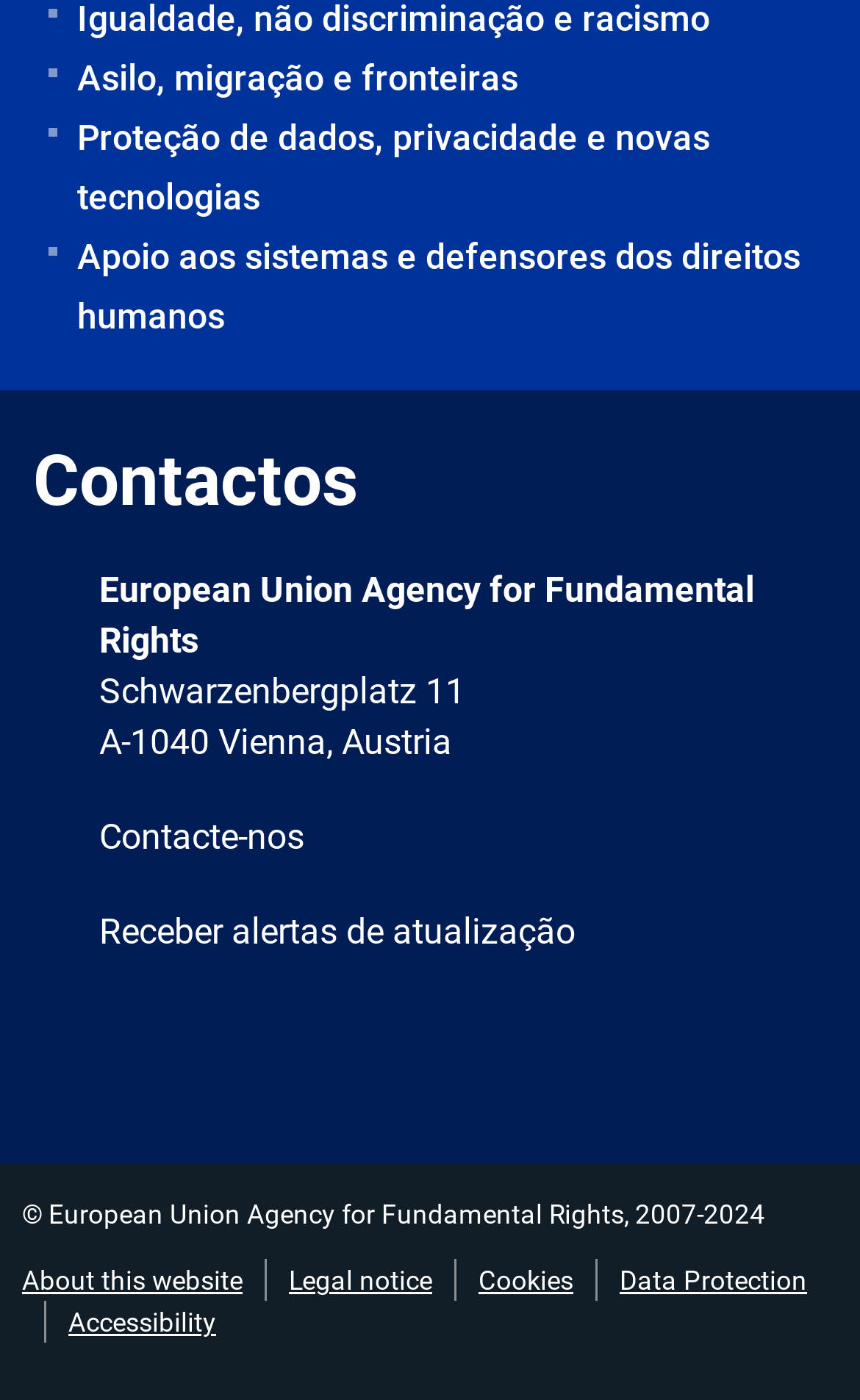Please identify the bounding box coordinates of the element I should click to complete this instruction: 'Contact the European Union Agency for Fundamental Rights'. The coordinates should be given as four float numbers between 0 and 1, like this: [left, top, right, bottom].

[0.115, 0.407, 0.877, 0.473]